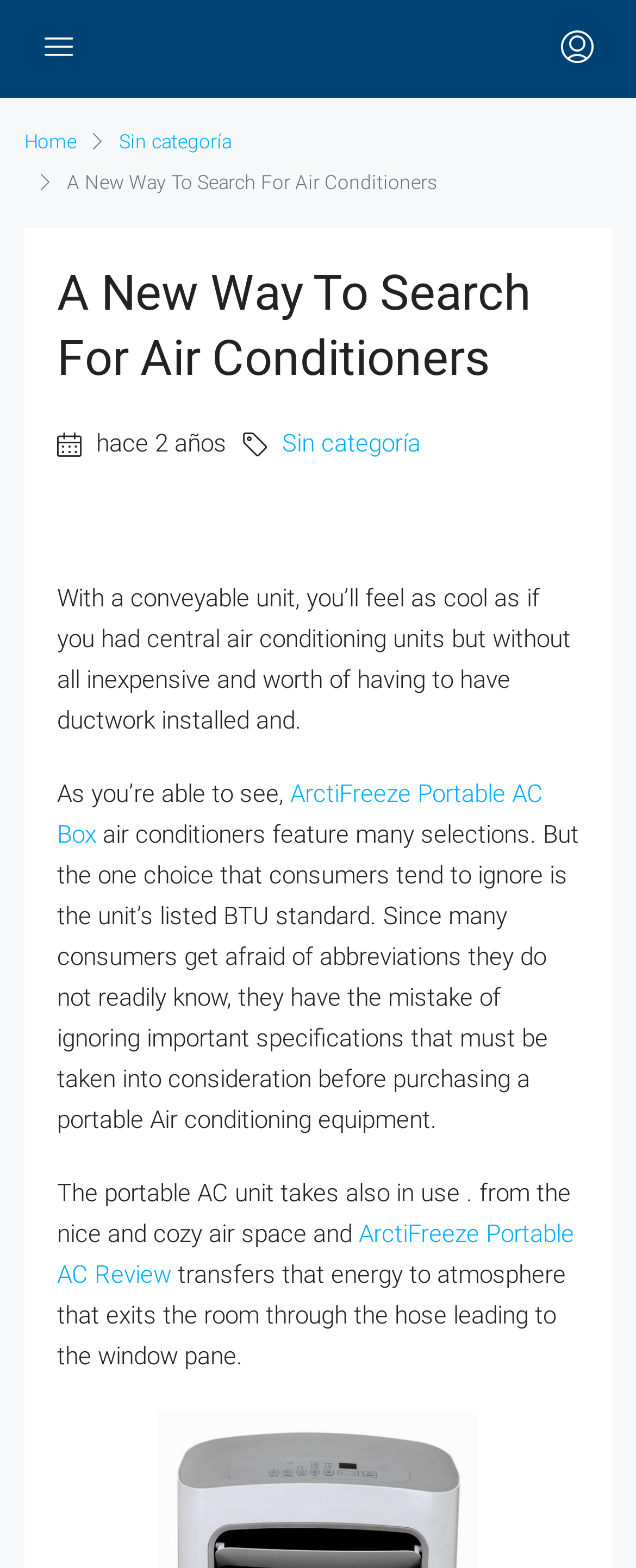Based on what you see in the screenshot, provide a thorough answer to this question: What is the main topic of this webpage?

Based on the webpage content, it appears that the main topic is air conditioners, specifically discussing portable air conditioning units and their features.